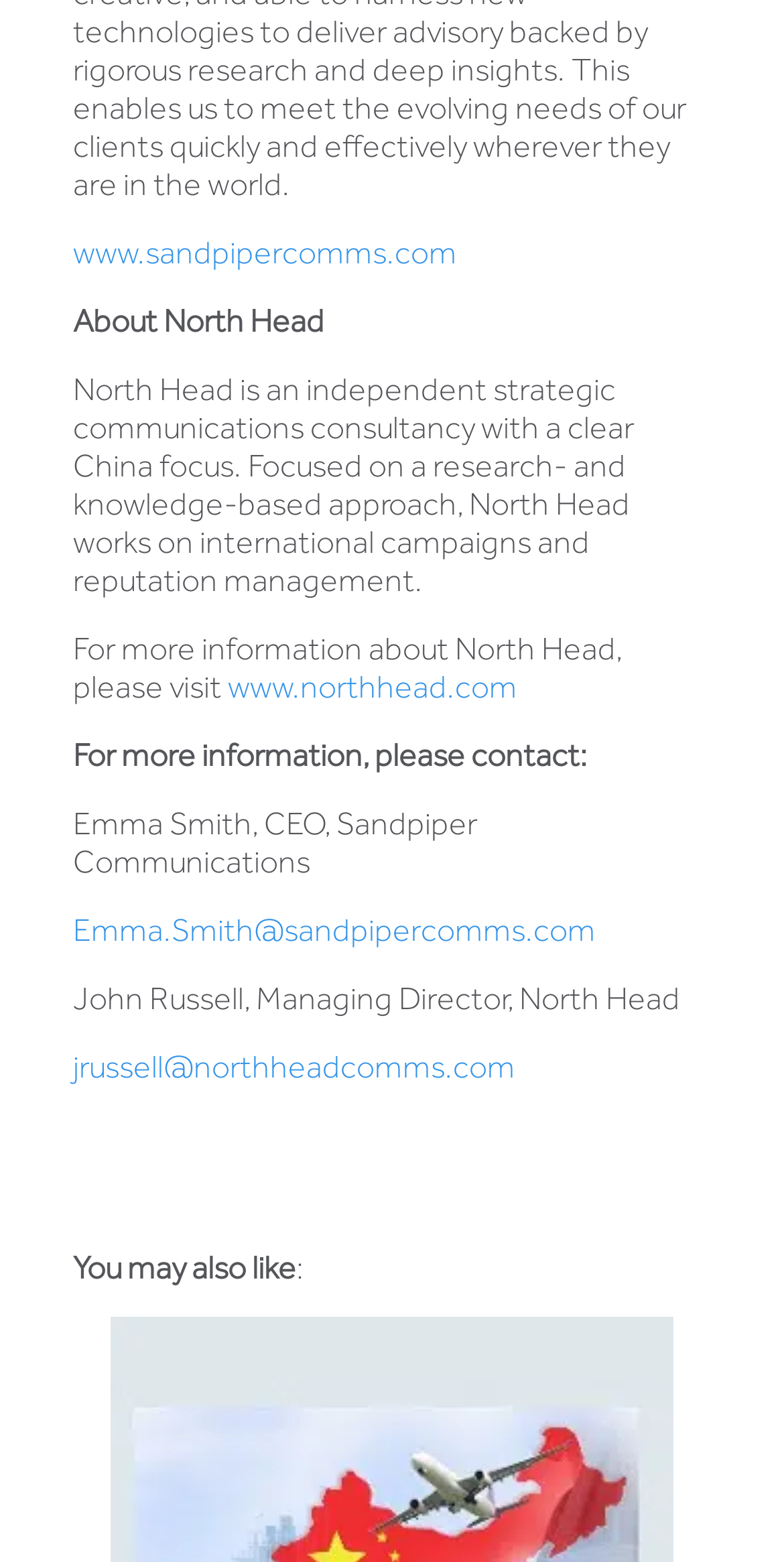Using details from the image, please answer the following question comprehensively:
What is the email address of Emma Smith, CEO of Sandpiper Communications?

The answer can be found in the link element with the text 'Emma.Smith@sandpipercomms.com' which is associated with Emma Smith, CEO of Sandpiper Communications.